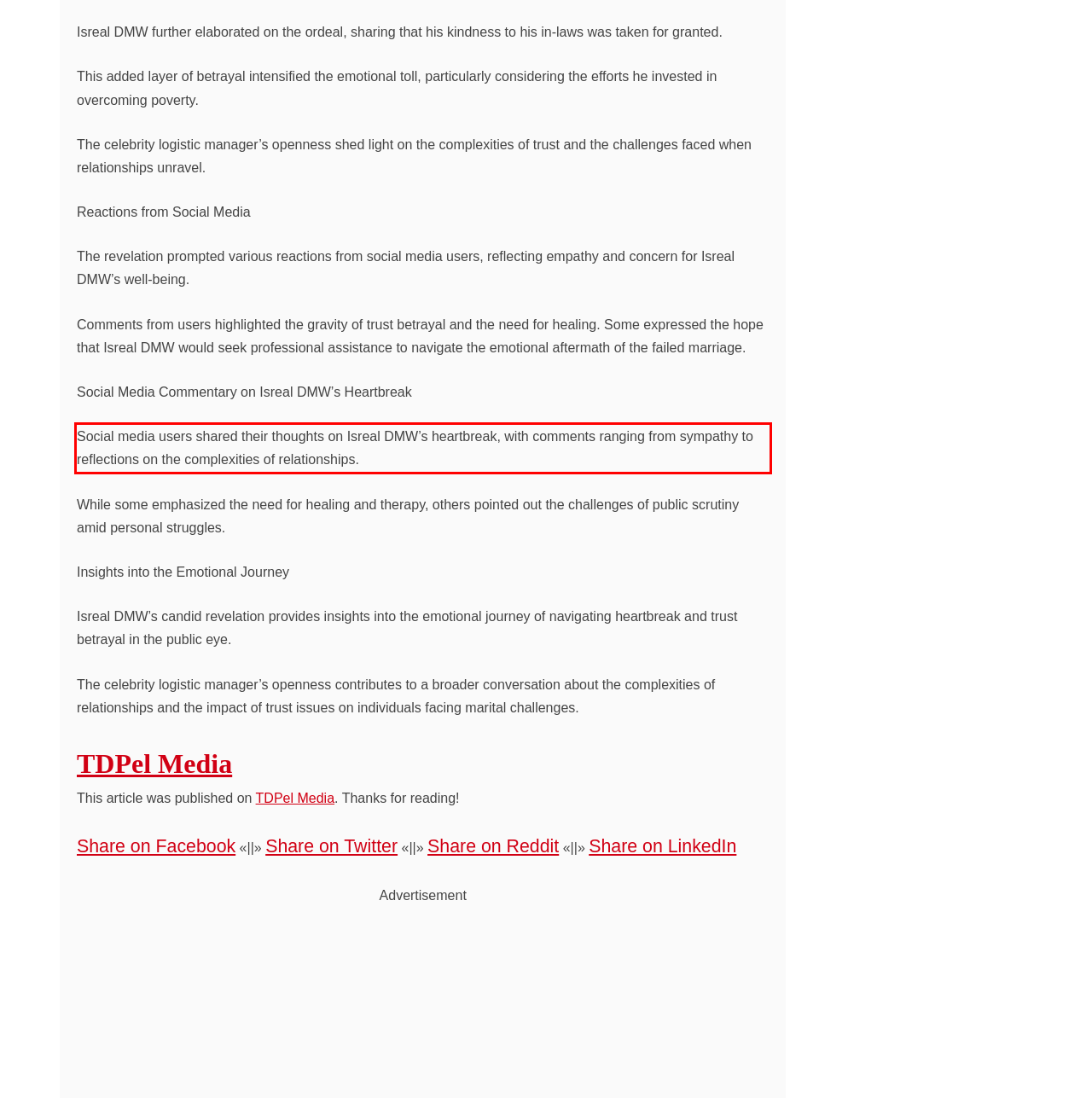With the provided screenshot of a webpage, locate the red bounding box and perform OCR to extract the text content inside it.

Social media users shared their thoughts on Isreal DMW’s heartbreak, with comments ranging from sympathy to reflections on the complexities of relationships.